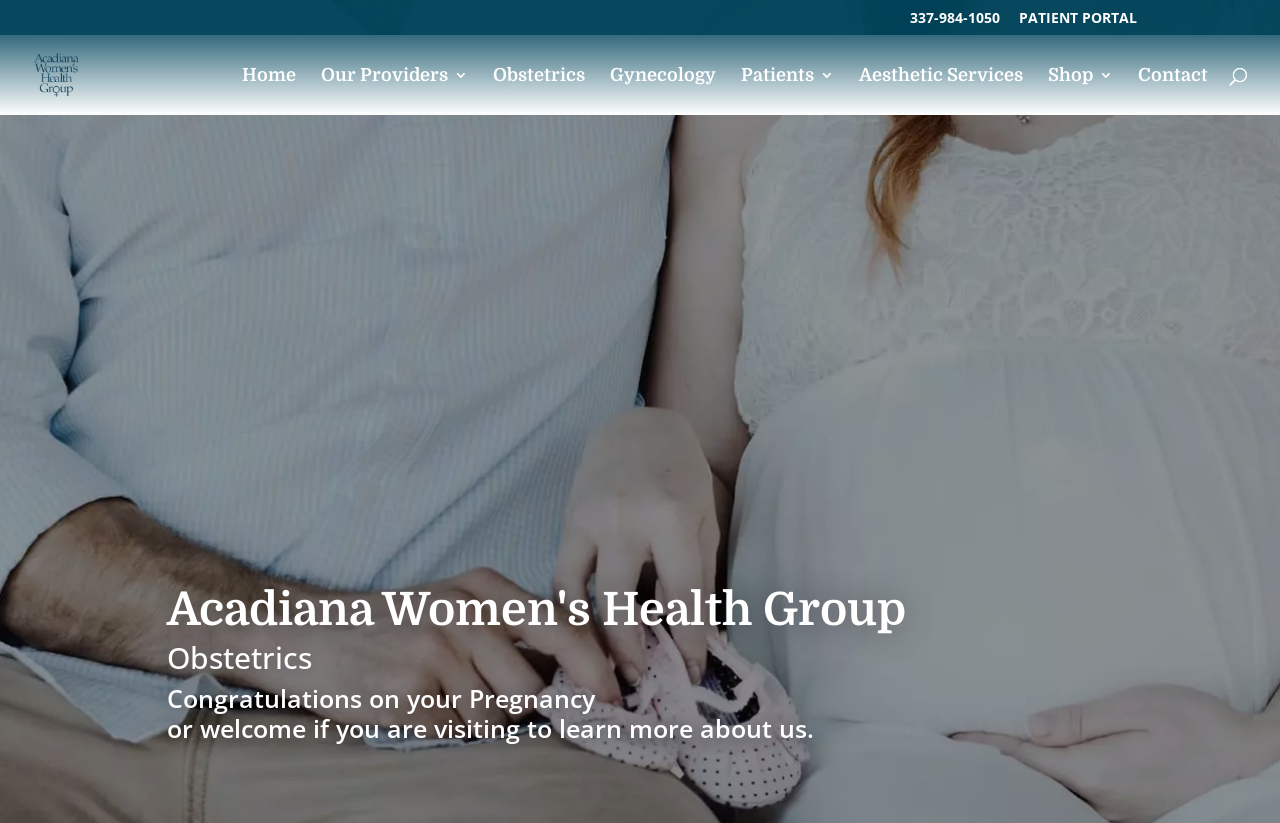Given the description "Home", determine the bounding box of the corresponding UI element.

[0.189, 0.083, 0.231, 0.14]